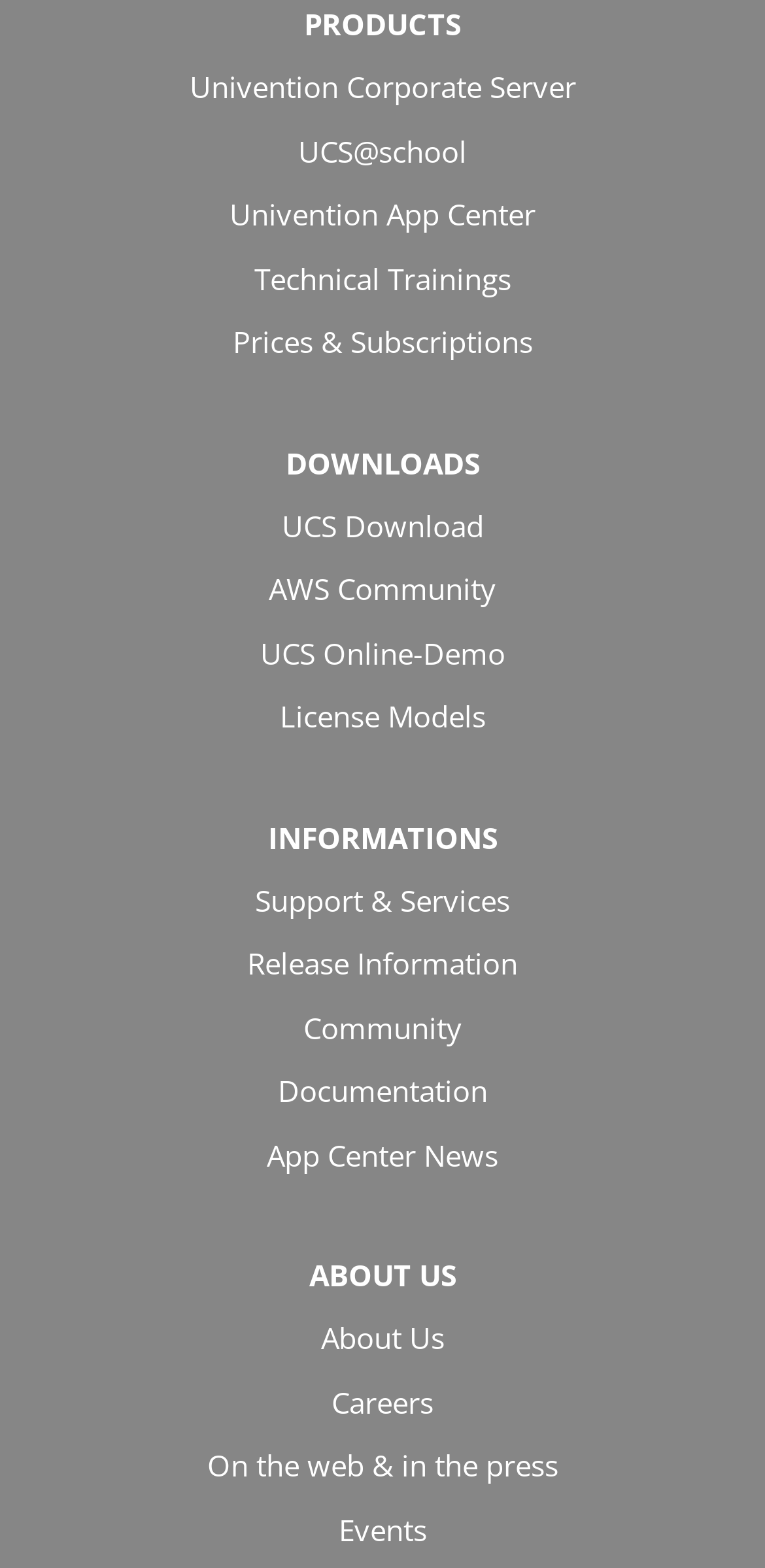Indicate the bounding box coordinates of the element that must be clicked to execute the instruction: "Get Support & Services". The coordinates should be given as four float numbers between 0 and 1, i.e., [left, top, right, bottom].

[0.333, 0.56, 0.667, 0.588]